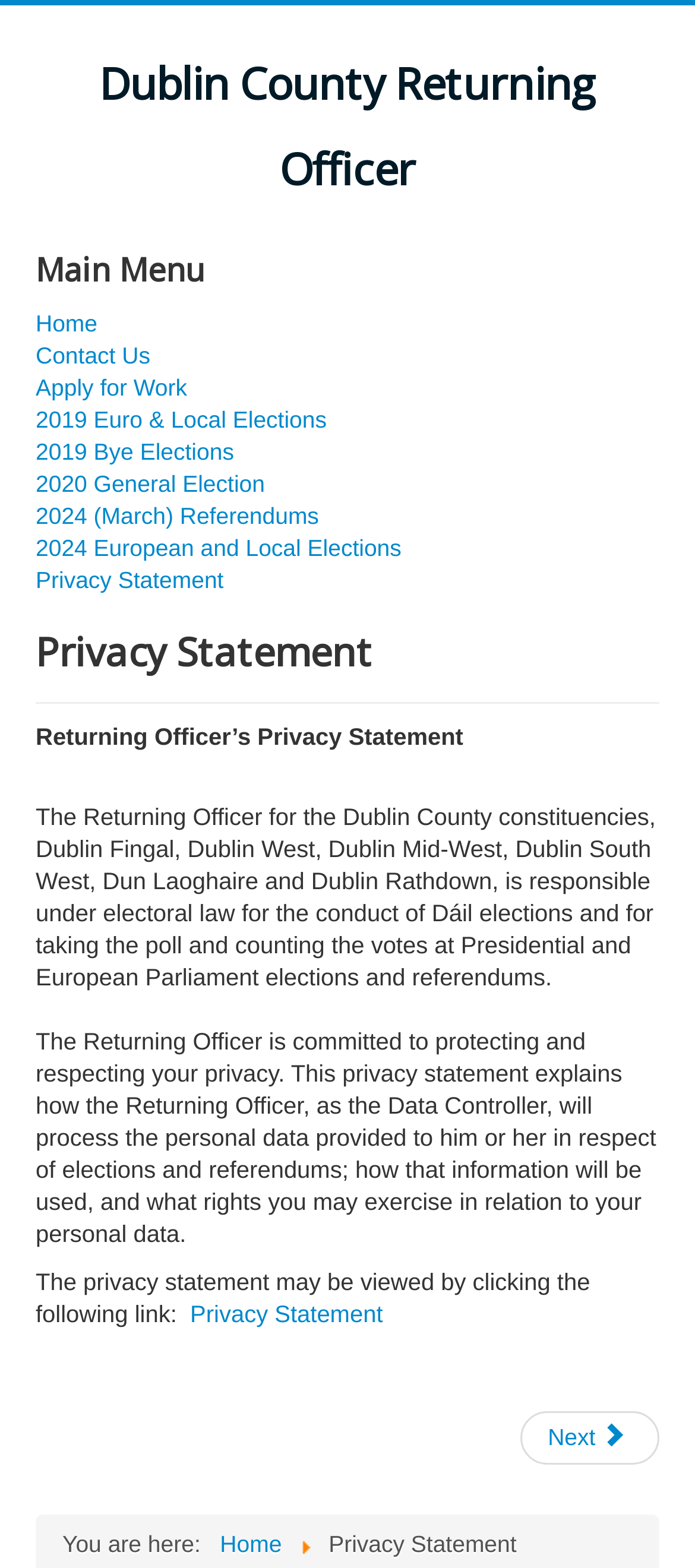Please identify the bounding box coordinates of the clickable area that will fulfill the following instruction: "go to Dublin County Returning Officer". The coordinates should be in the format of four float numbers between 0 and 1, i.e., [left, top, right, bottom].

[0.051, 0.026, 0.949, 0.135]